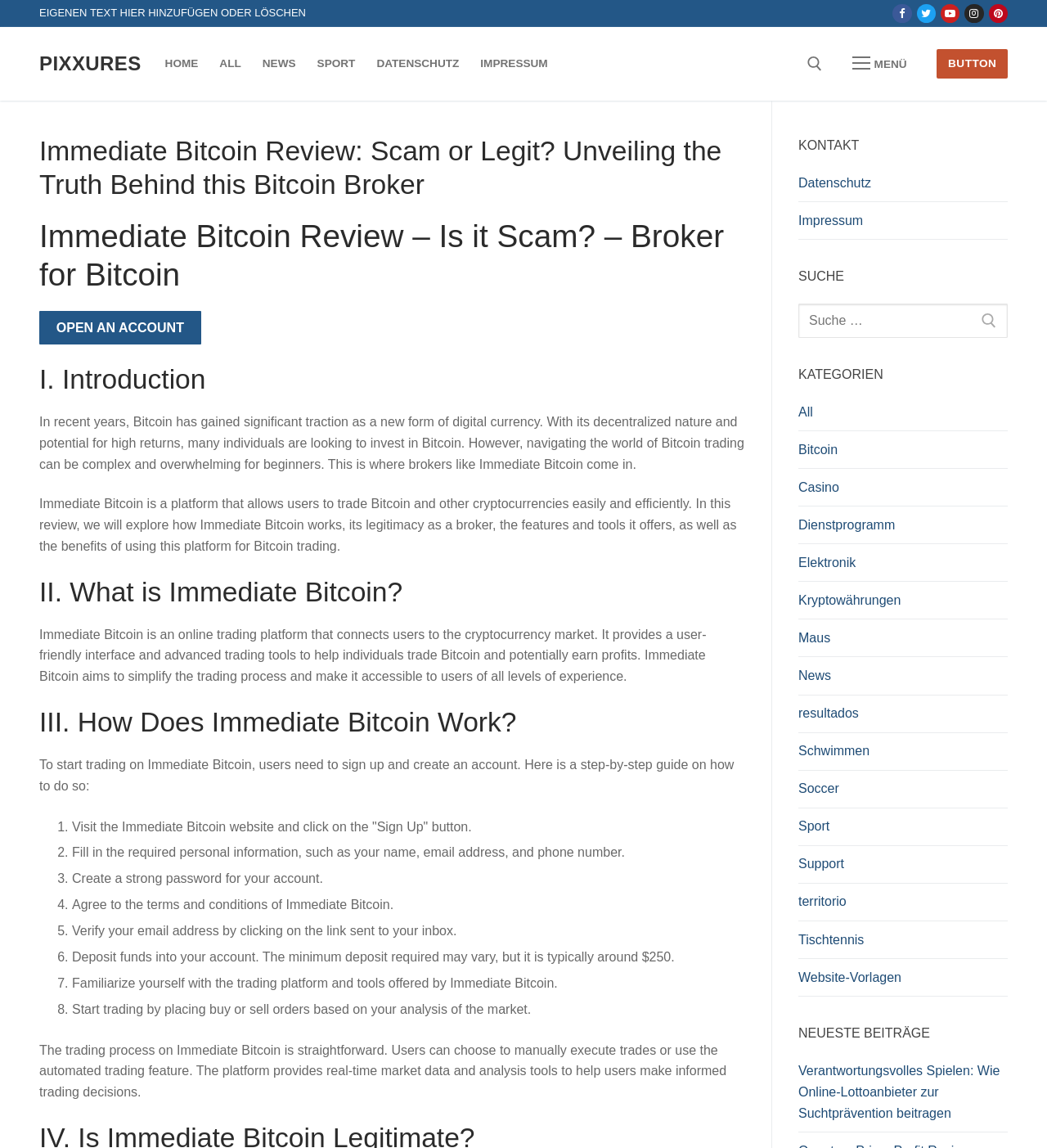Find the bounding box coordinates of the element to click in order to complete this instruction: "Search for news". The bounding box coordinates must be four float numbers between 0 and 1, denoted as [left, top, right, bottom].

[0.24, 0.042, 0.293, 0.069]